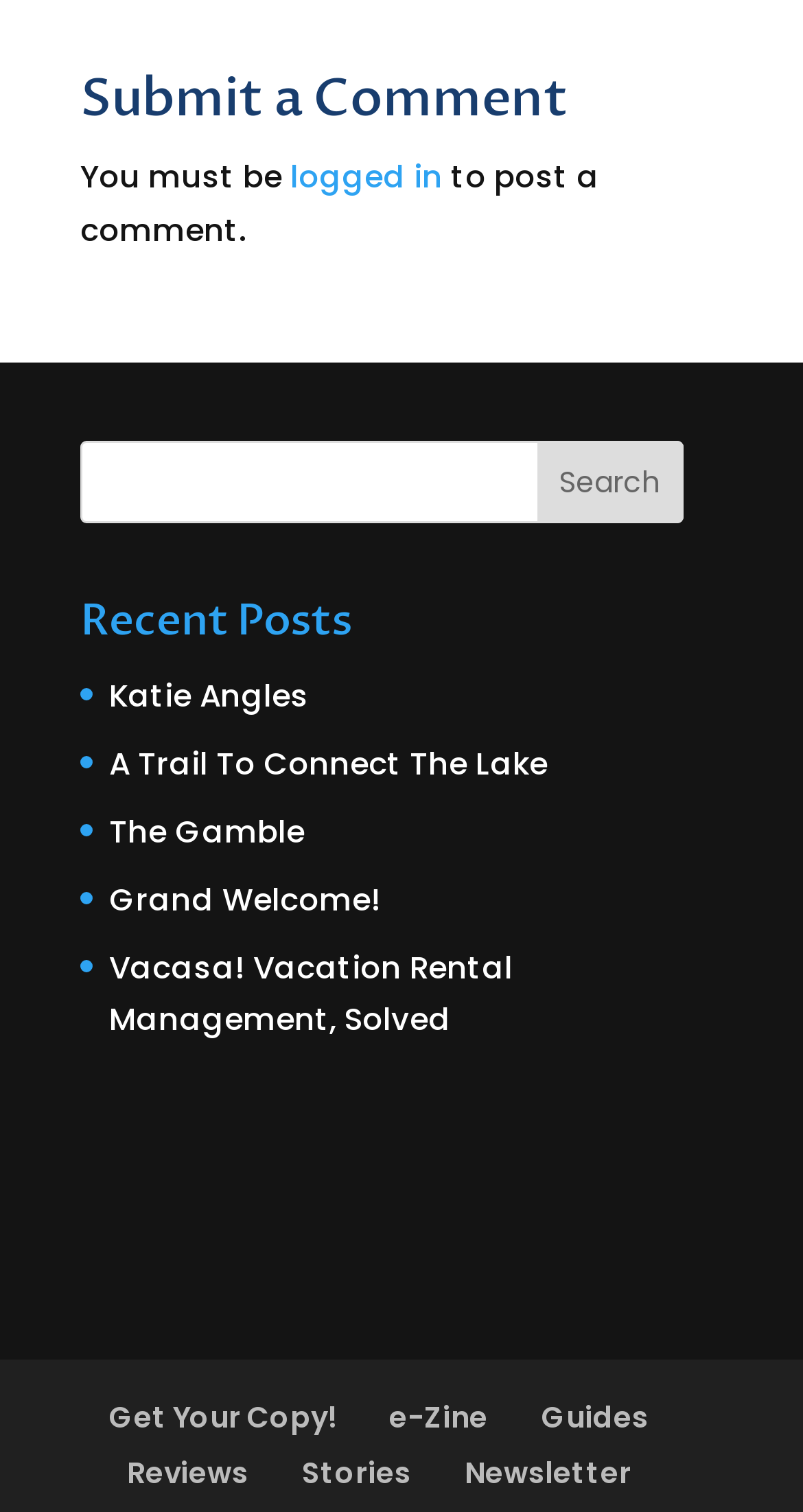Given the webpage screenshot, identify the bounding box of the UI element that matches this description: "Katie Angles".

[0.136, 0.445, 0.385, 0.474]